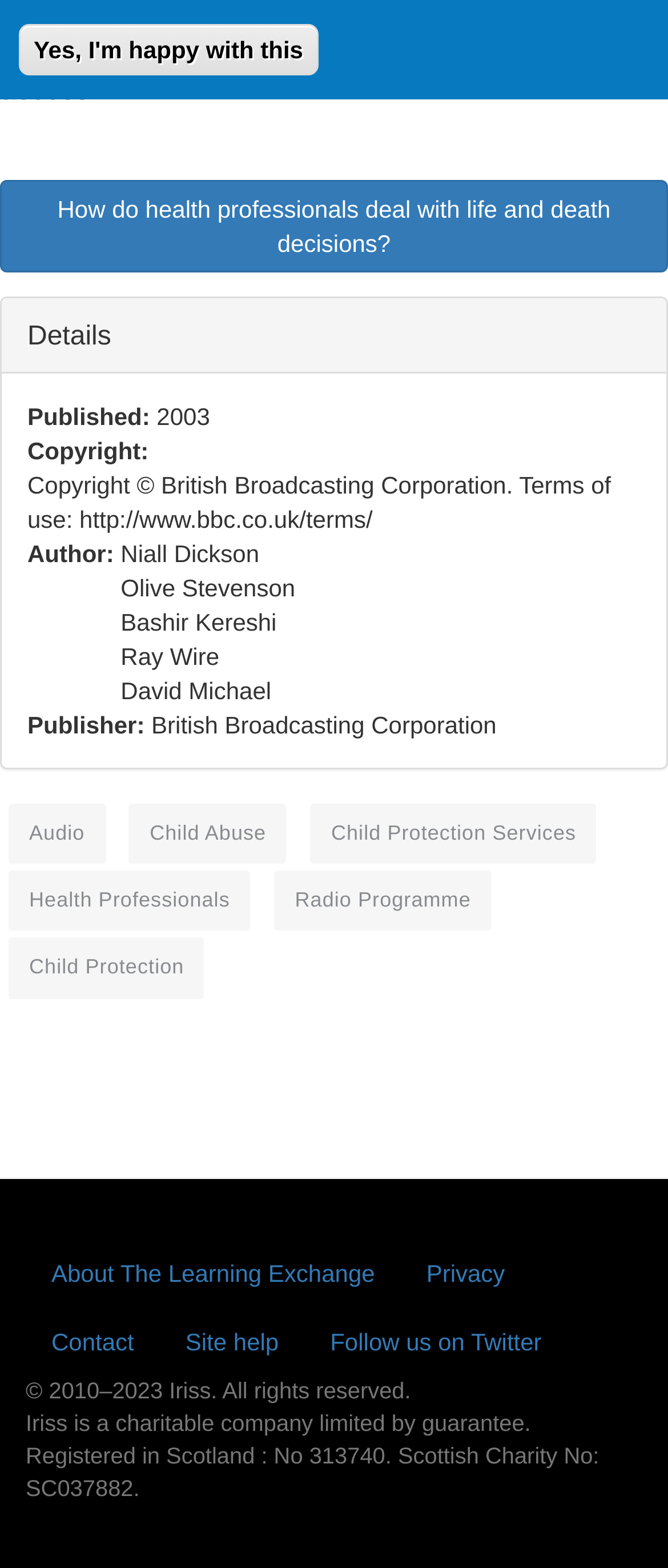Identify the bounding box coordinates for the element that needs to be clicked to fulfill this instruction: "Read about child abuse". Provide the coordinates in the format of four float numbers between 0 and 1: [left, top, right, bottom].

[0.193, 0.513, 0.429, 0.551]